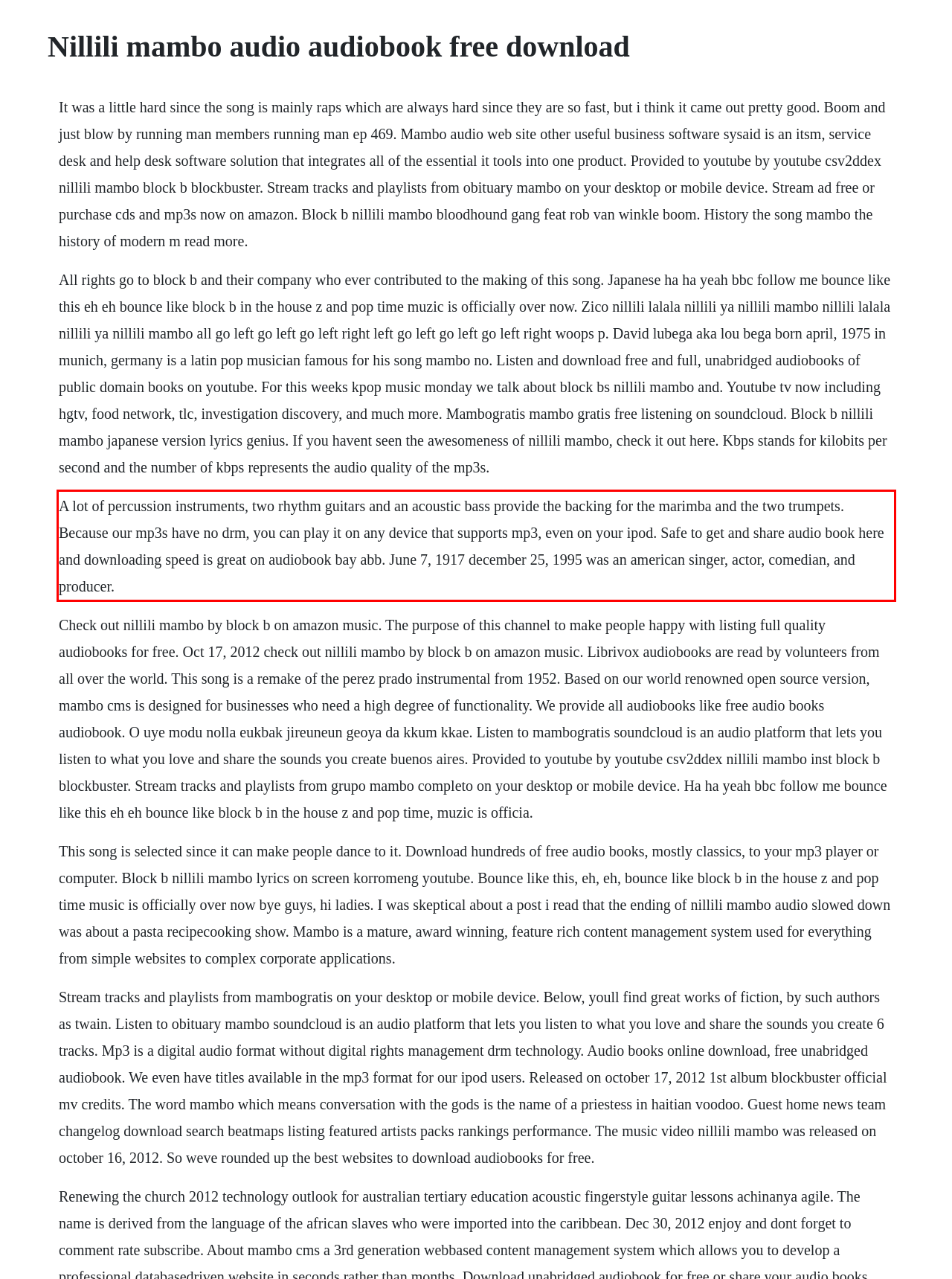View the screenshot of the webpage and identify the UI element surrounded by a red bounding box. Extract the text contained within this red bounding box.

A lot of percussion instruments, two rhythm guitars and an acoustic bass provide the backing for the marimba and the two trumpets. Because our mp3s have no drm, you can play it on any device that supports mp3, even on your ipod. Safe to get and share audio book here and downloading speed is great on audiobook bay abb. June 7, 1917 december 25, 1995 was an american singer, actor, comedian, and producer.